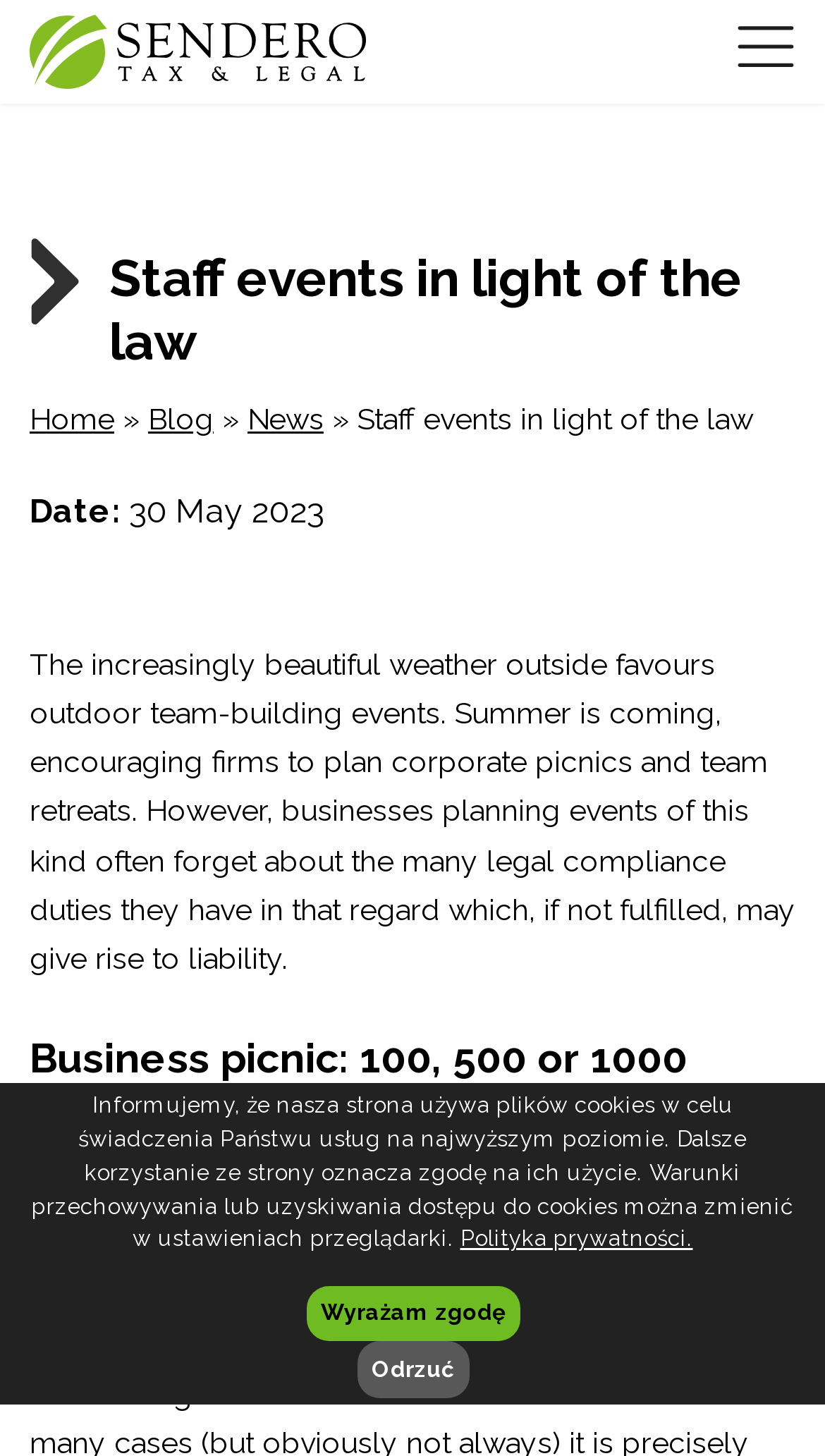Can you determine the bounding box coordinates of the area that needs to be clicked to fulfill the following instruction: "View the news"?

[0.3, 0.276, 0.392, 0.299]